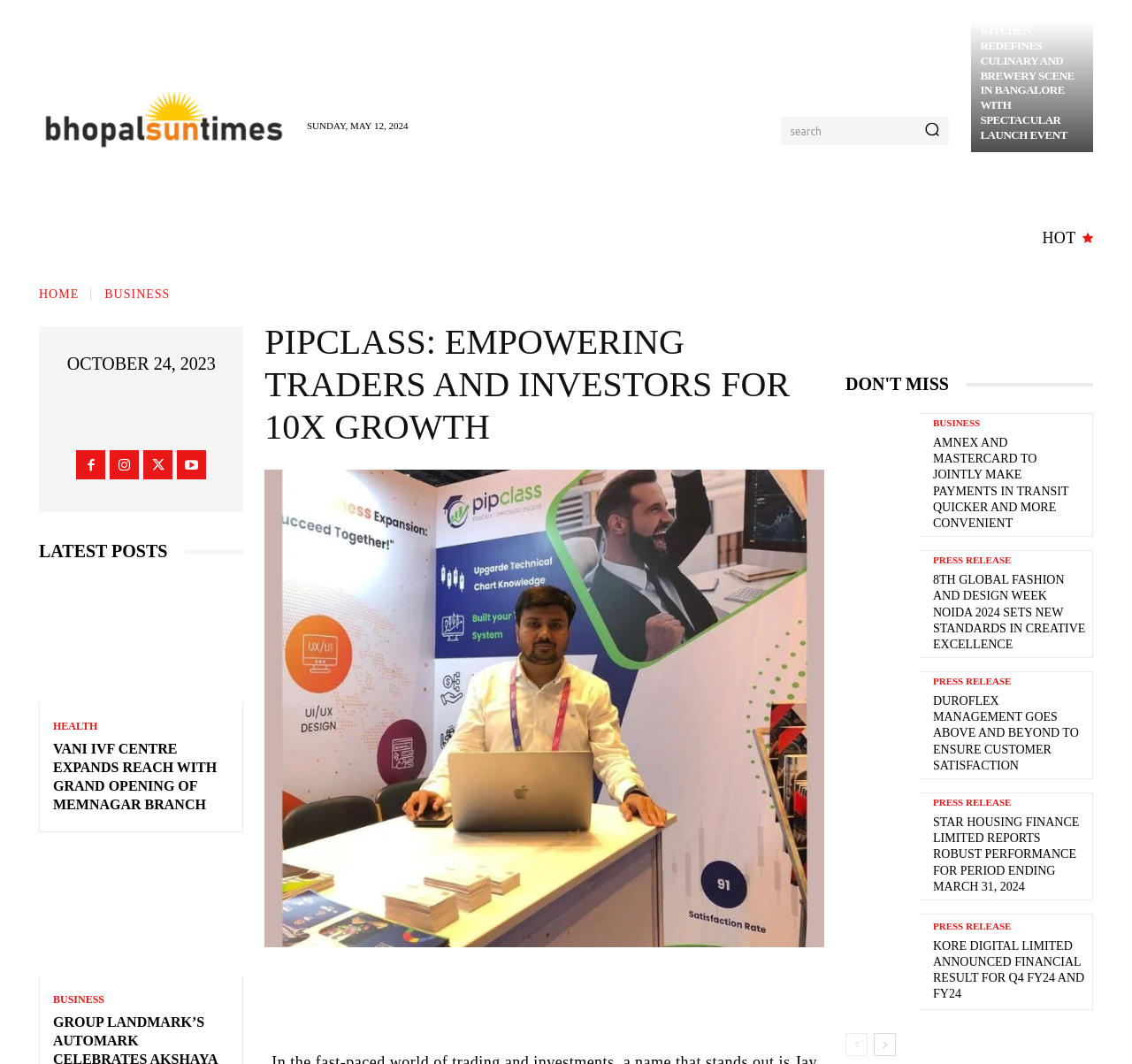Answer succinctly with a single word or phrase:
What is the date of the latest post?

SUNDAY, MAY 12, 2024